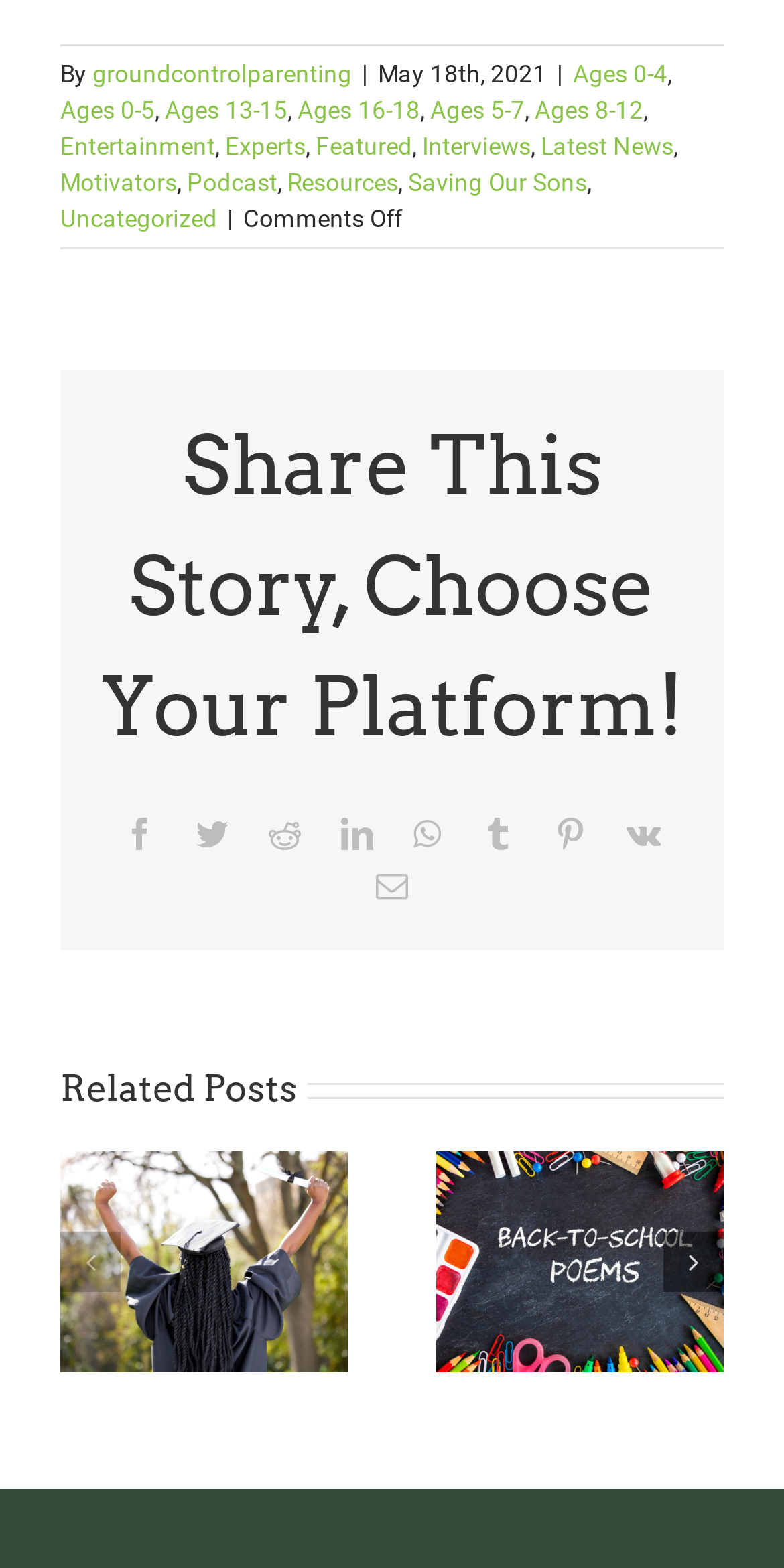Locate the bounding box coordinates of the area you need to click to fulfill this instruction: 'Click on the 'Next slide' button'. The coordinates must be in the form of four float numbers ranging from 0 to 1: [left, top, right, bottom].

[0.846, 0.786, 0.923, 0.824]